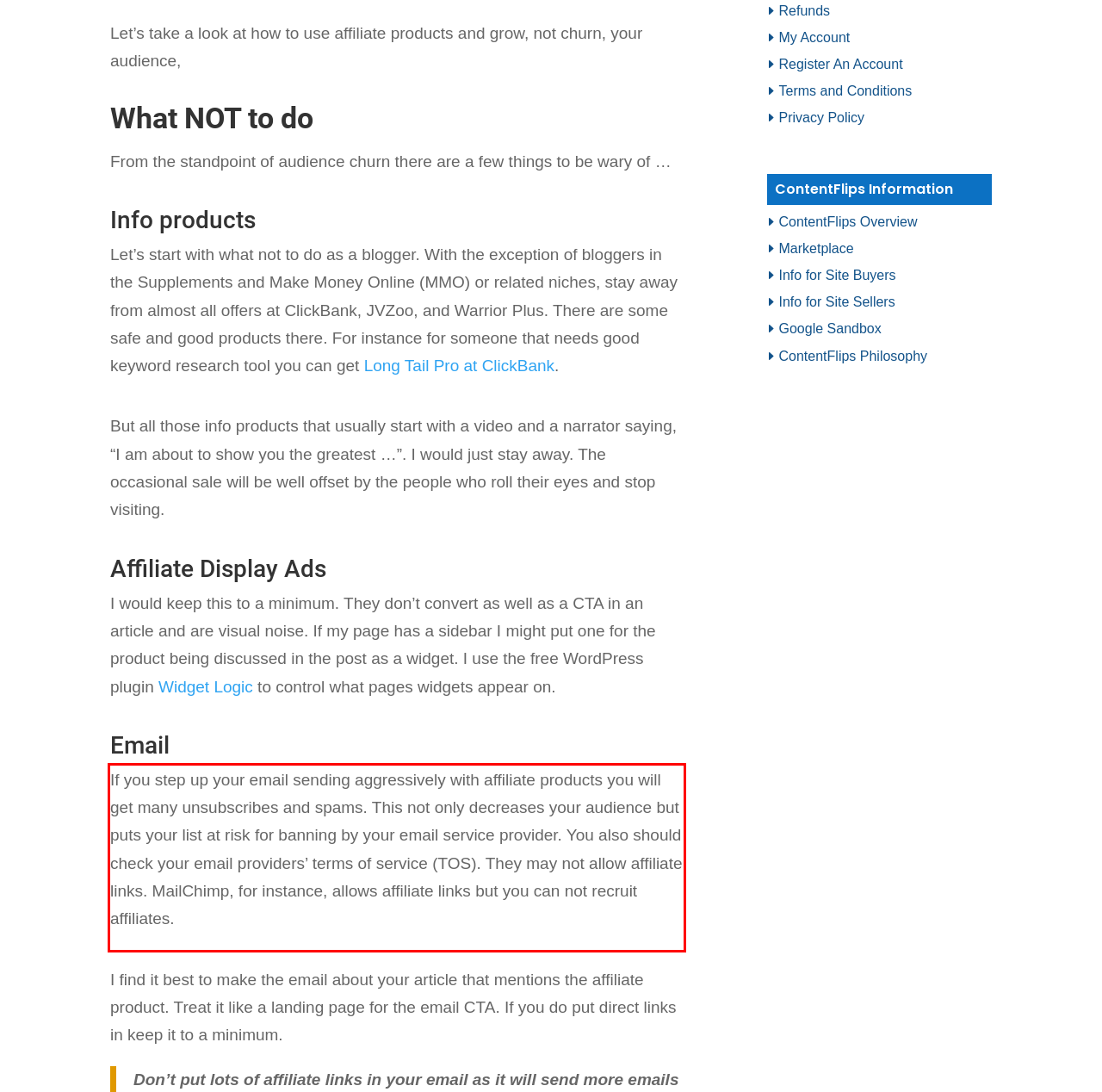Look at the provided screenshot of the webpage and perform OCR on the text within the red bounding box.

If you step up your email sending aggressively with affiliate products you will get many unsubscribes and spams. This not only decreases your audience but puts your list at risk for banning by your email service provider. You also should check your email providers’ terms of service (TOS). They may not allow affiliate links. MailChimp, for instance, allows affiliate links but you can not recruit affiliates.